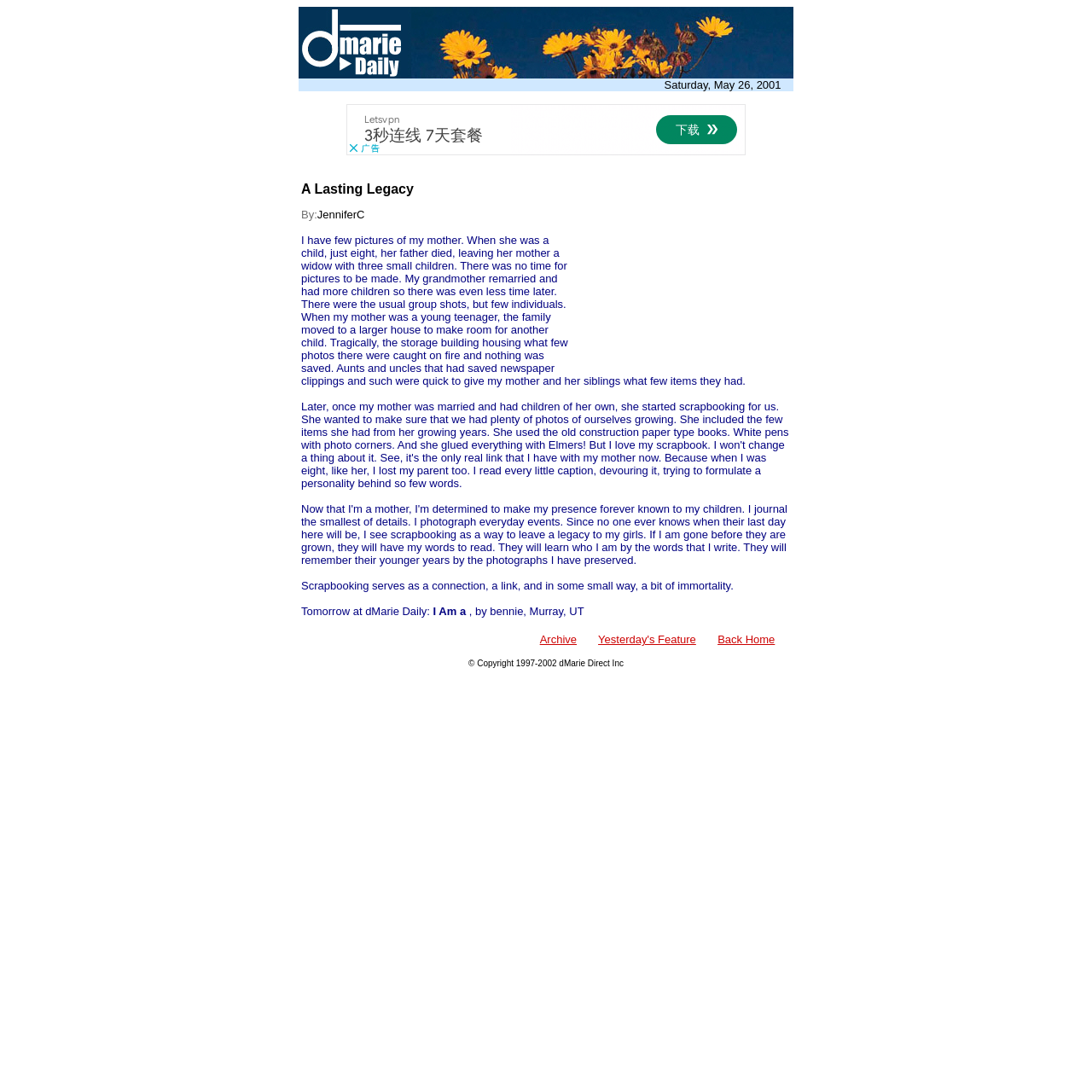Please specify the bounding box coordinates in the format (top-left x, top-left y, bottom-right x, bottom-right y), with all values as floating point numbers between 0 and 1. Identify the bounding box of the UI element described by: Elegant Themes

None